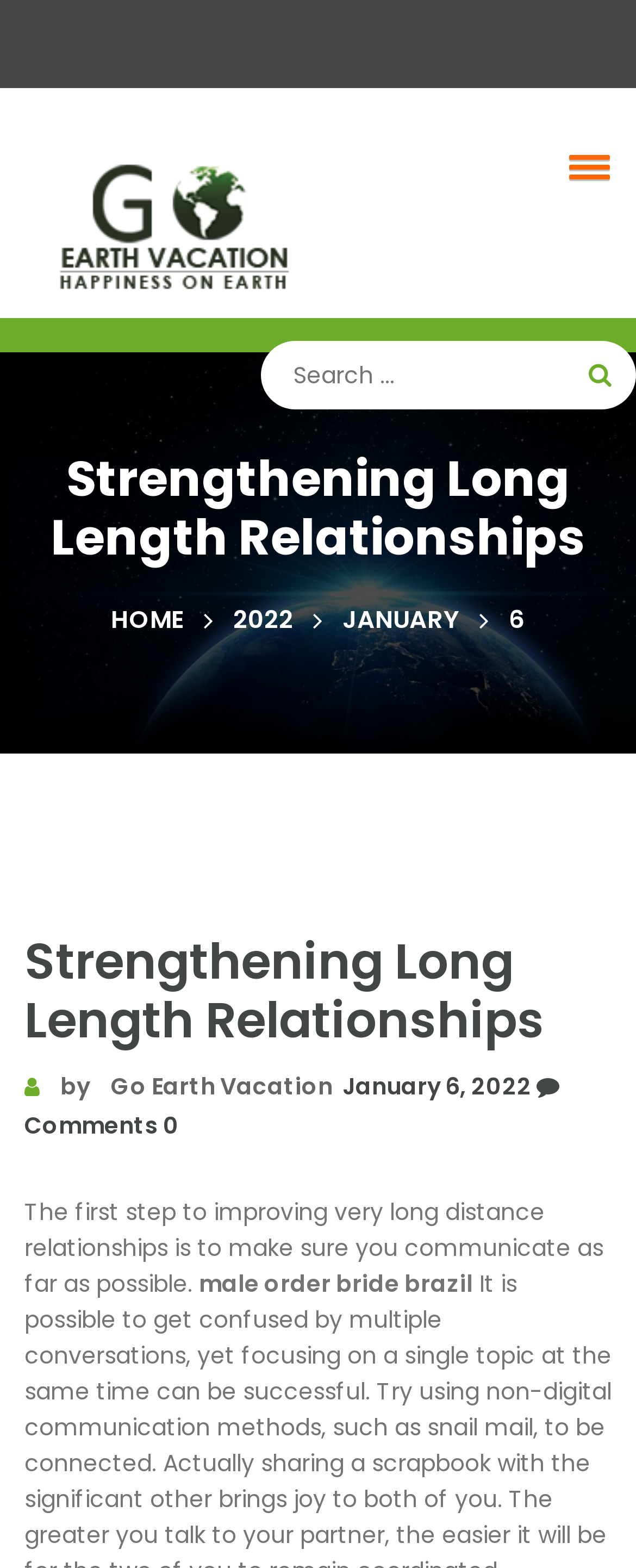Pinpoint the bounding box coordinates for the area that should be clicked to perform the following instruction: "Click the menu button".

[0.895, 0.099, 0.941, 0.113]